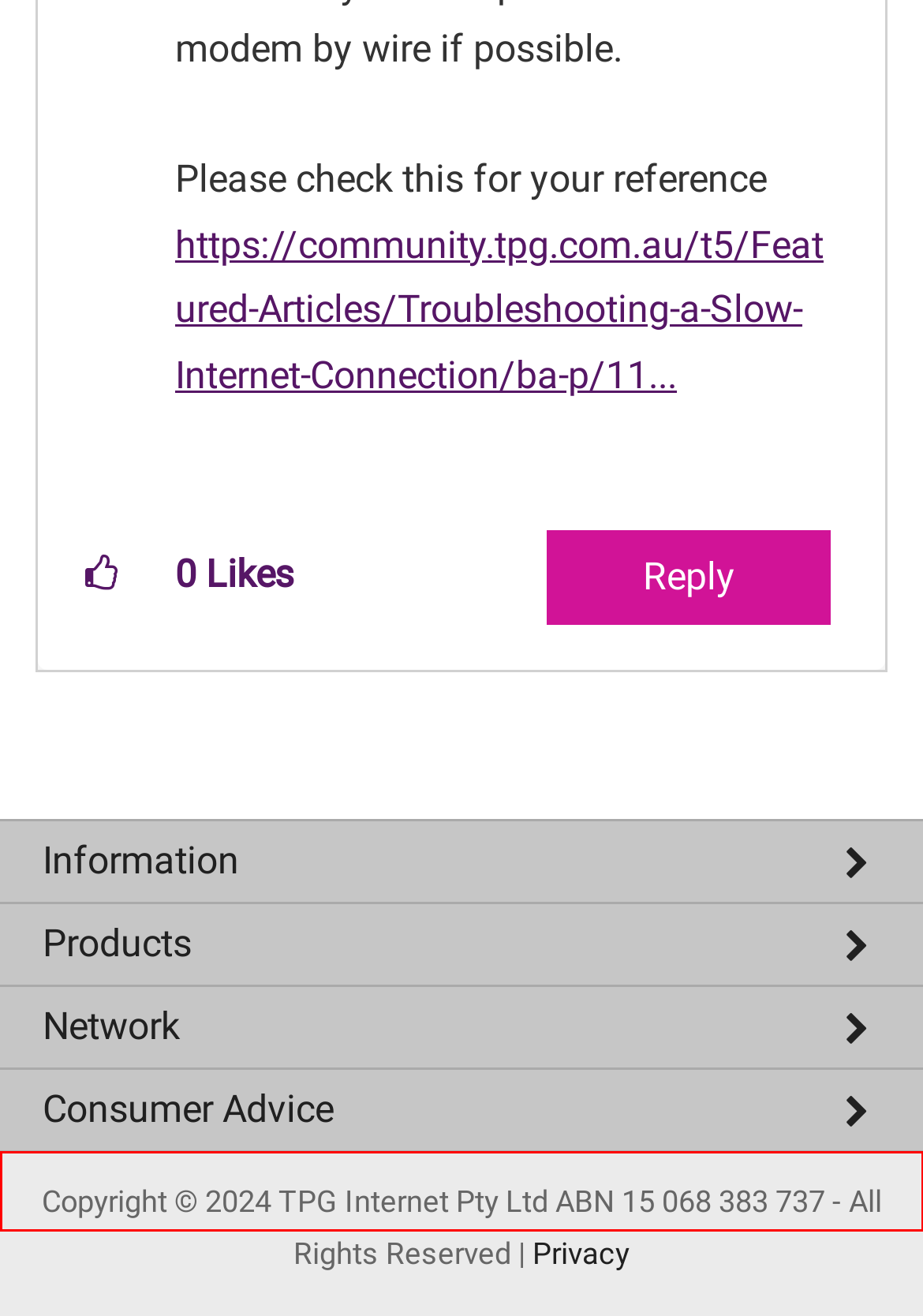Provided is a screenshot of a webpage with a red bounding box around an element. Select the most accurate webpage description for the page that appears after clicking the highlighted element. Here are the candidates:
A. TPG Service Description and Terms & Conditions
B. Awards | TPG website
C. Peering Guidelines | TPG website
D. About us and our services | TPG
E. 5G Home Broadband Internet Plans | TPG
F. Home Wireless Broadband Plan on 4G network | TPG
G. TPG Fibre Plans | TPG
H. Re: no internet speed and no customer serviced - TPG Community

A